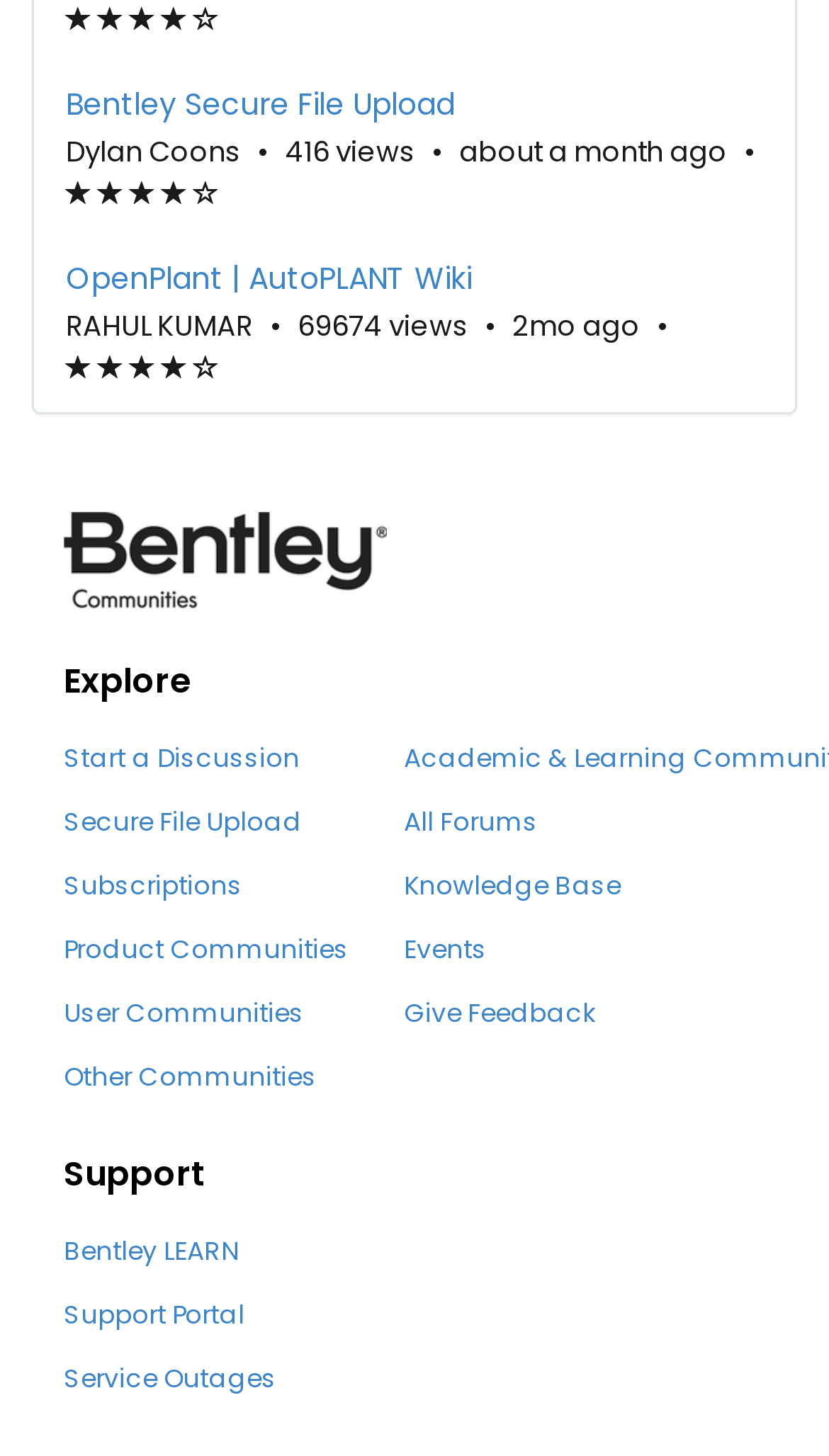Provide the bounding box coordinates, formatted as (top-left x, top-left y, bottom-right x, bottom-right y), with all values being floating point numbers between 0 and 1. Identify the bounding box of the UI element that matches the description: Start a Discussion

[0.077, 0.508, 0.362, 0.532]